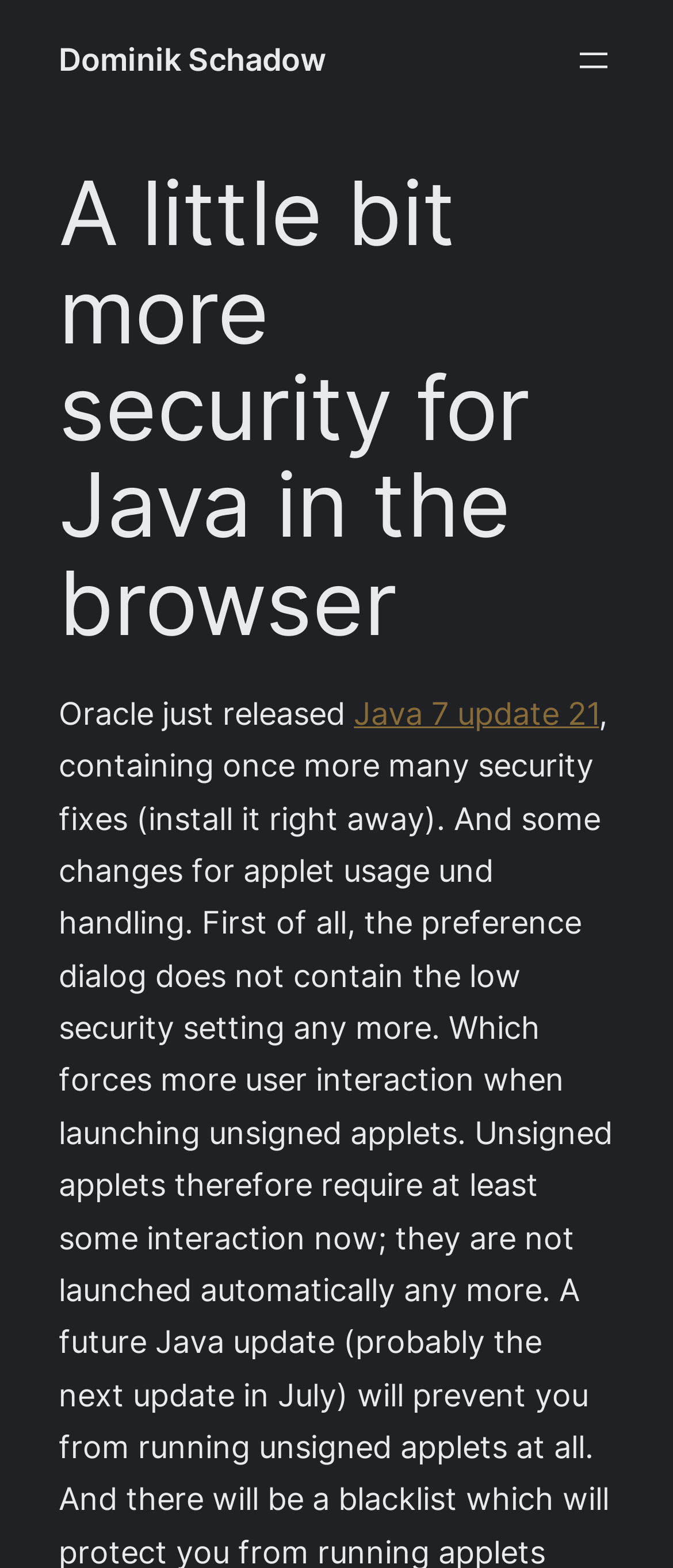Given the following UI element description: "Java 7 update 21", find the bounding box coordinates in the webpage screenshot.

[0.526, 0.443, 0.89, 0.467]